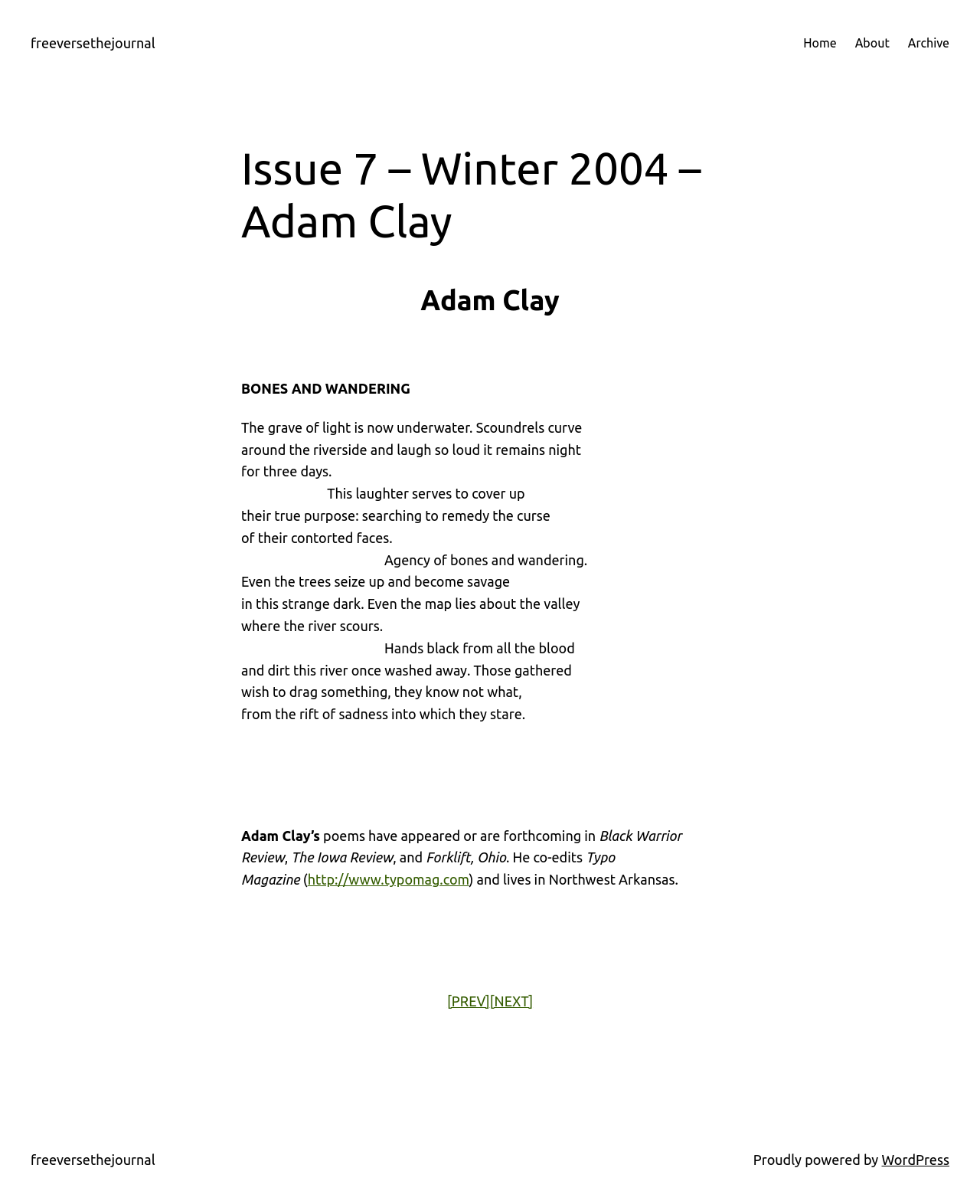Locate and extract the headline of this webpage.

Issue 7 – Winter 2004 – Adam Clay